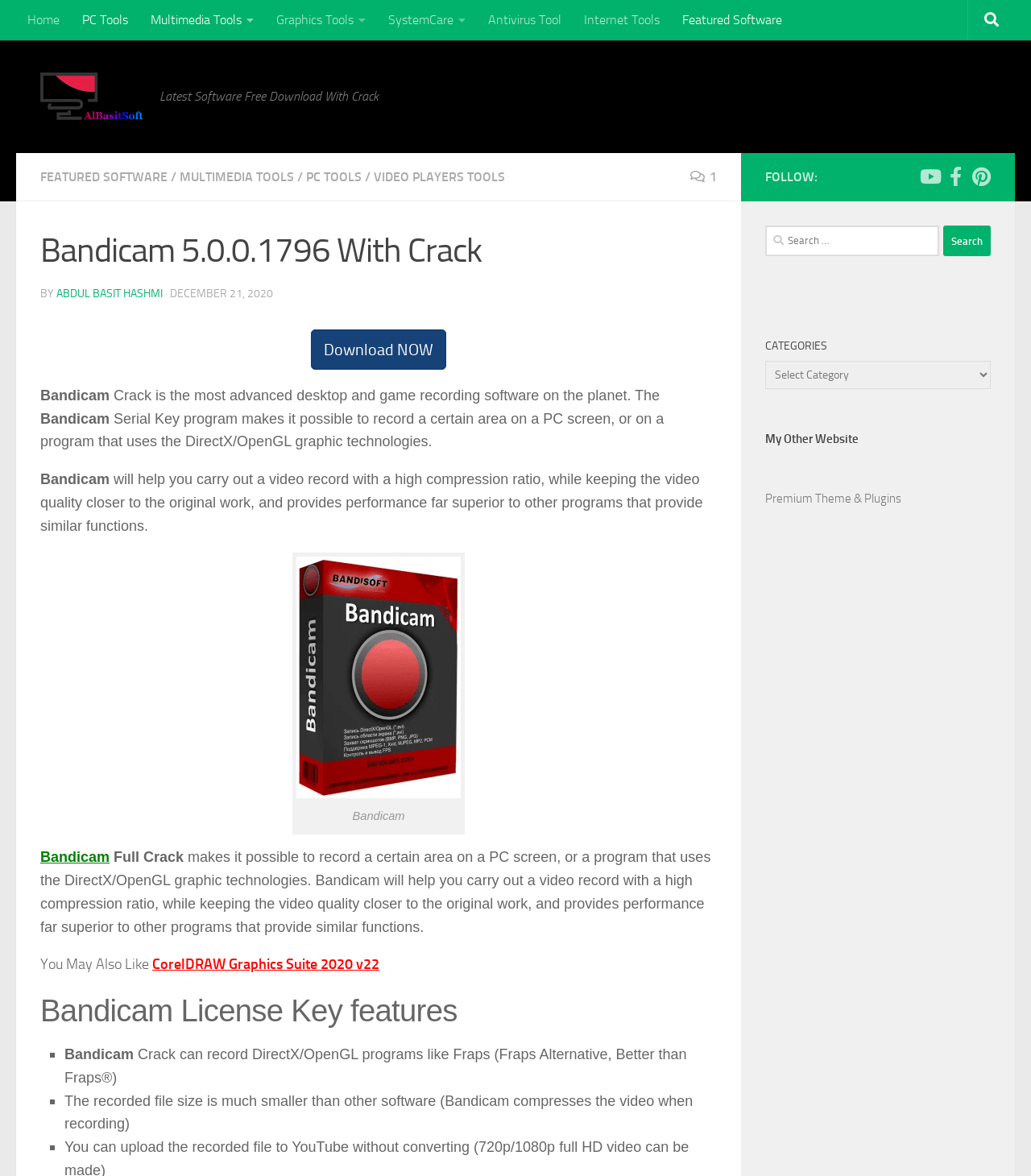Could you specify the bounding box coordinates for the clickable section to complete the following instruction: "Search for software"?

[0.742, 0.192, 0.961, 0.218]